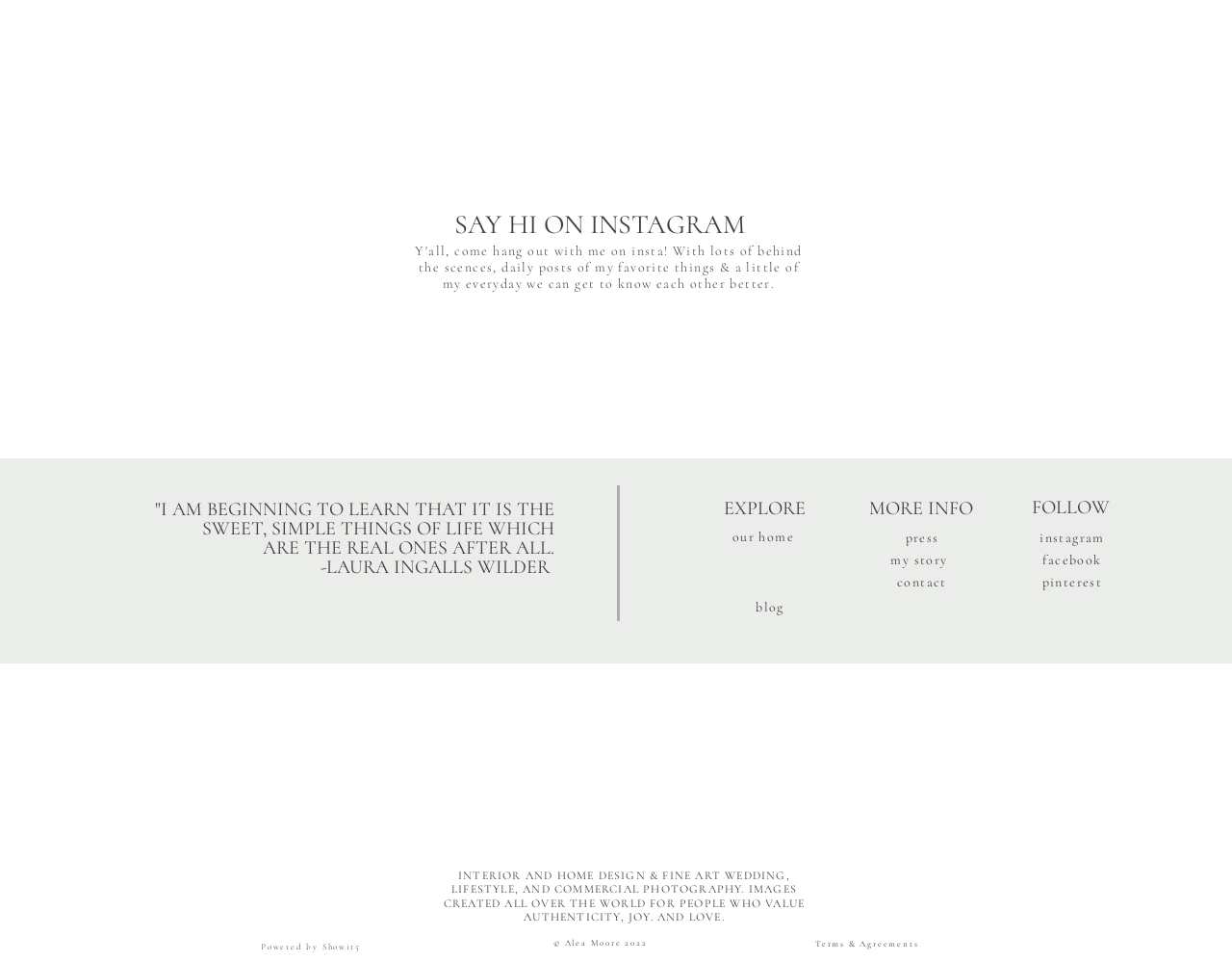Find the bounding box coordinates for the HTML element described as: "parent_node: SAY HI ON INSTAGRAM". The coordinates should consist of four float values between 0 and 1, i.e., [left, top, right, bottom].

[0.196, 0.192, 0.804, 0.337]